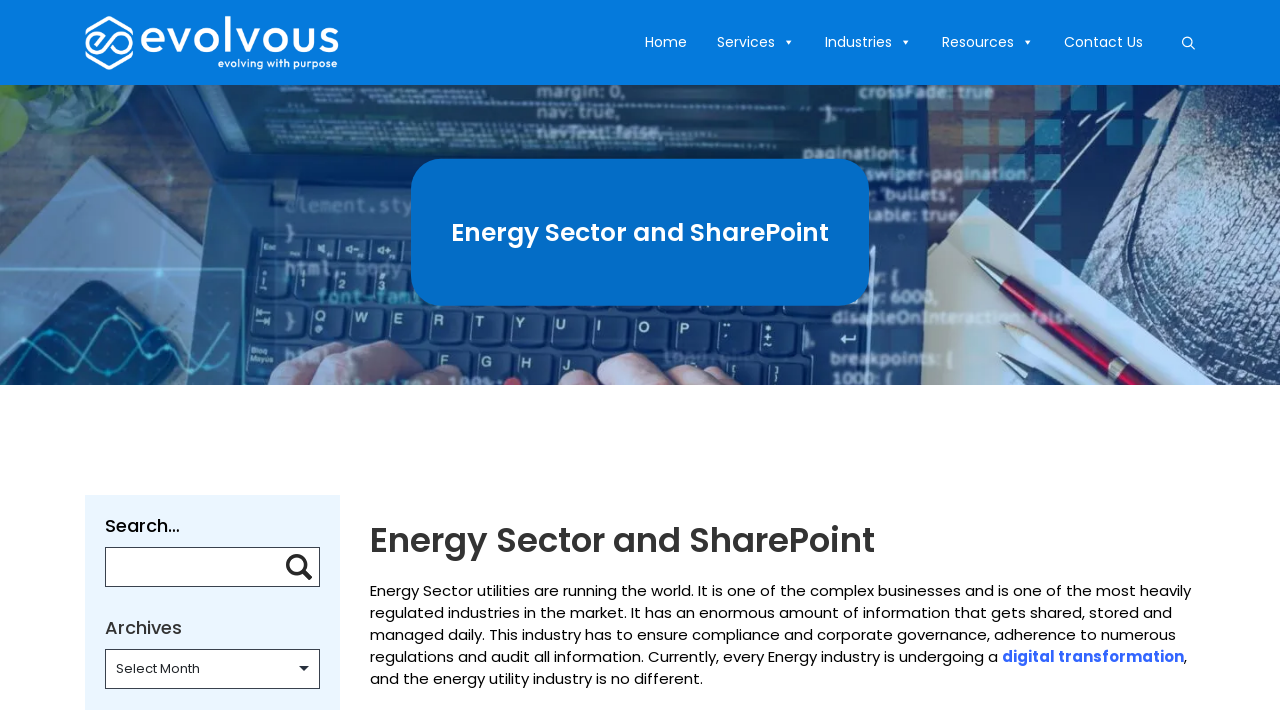What is the logo of the website?
Give a single word or phrase as your answer by examining the image.

Evolvous Logo